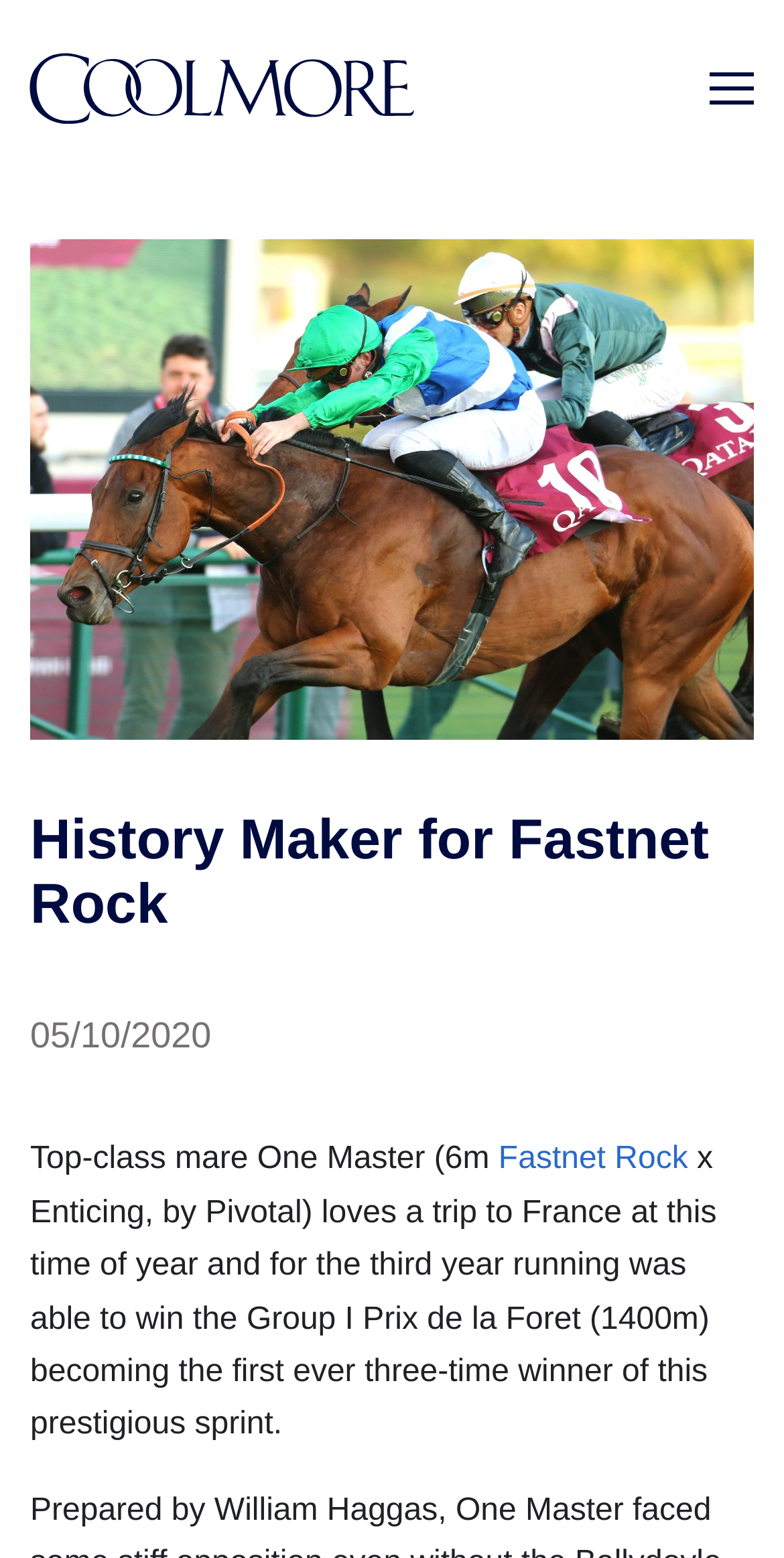Based on the element description, predict the bounding box coordinates (top-left x, top-left y, bottom-right x, bottom-right y) for the UI element in the screenshot: aria-label="Coolmore homepage"

[0.038, 0.019, 0.549, 0.099]